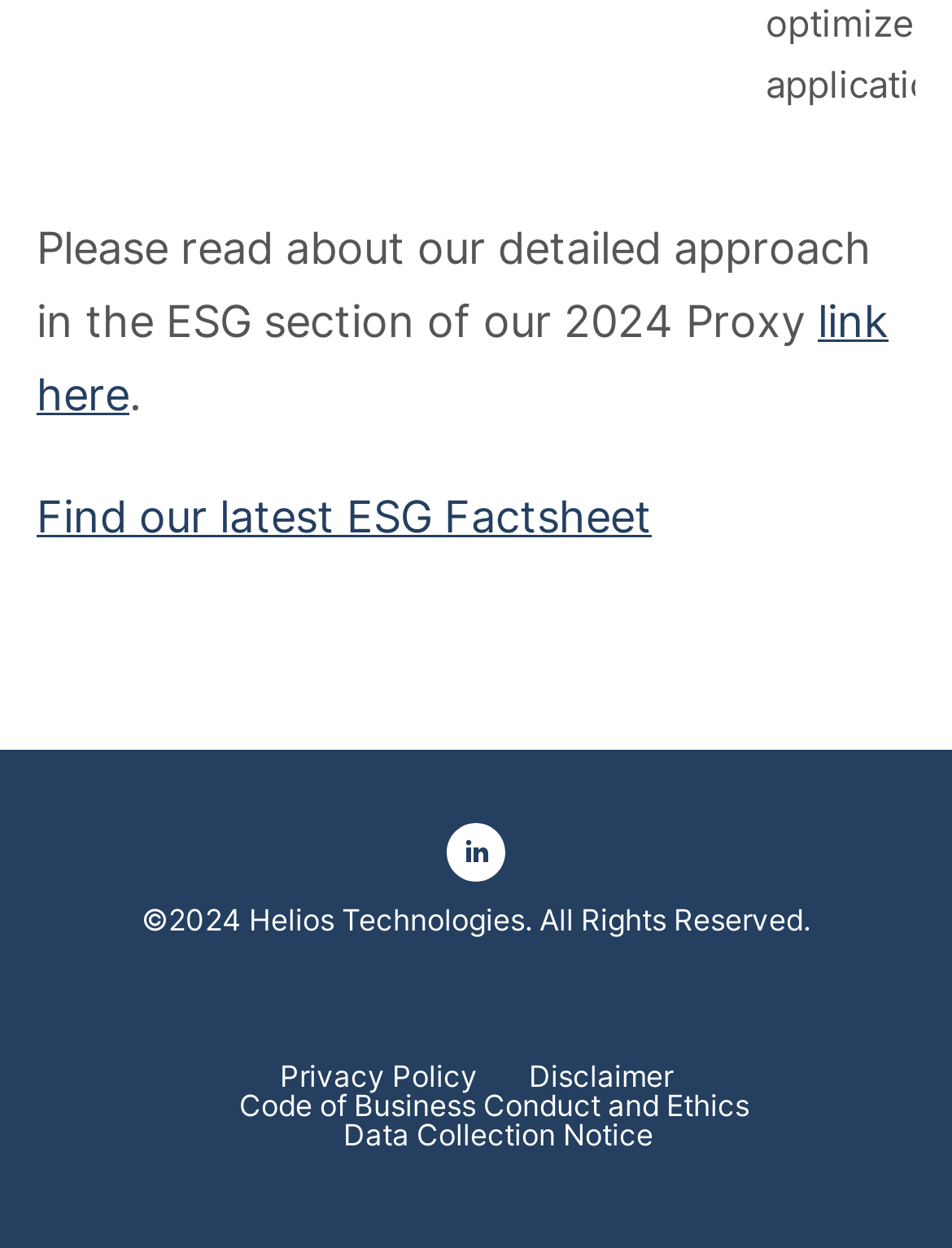Give a one-word or short phrase answer to this question: 
What is the year mentioned in the copyright section?

2024